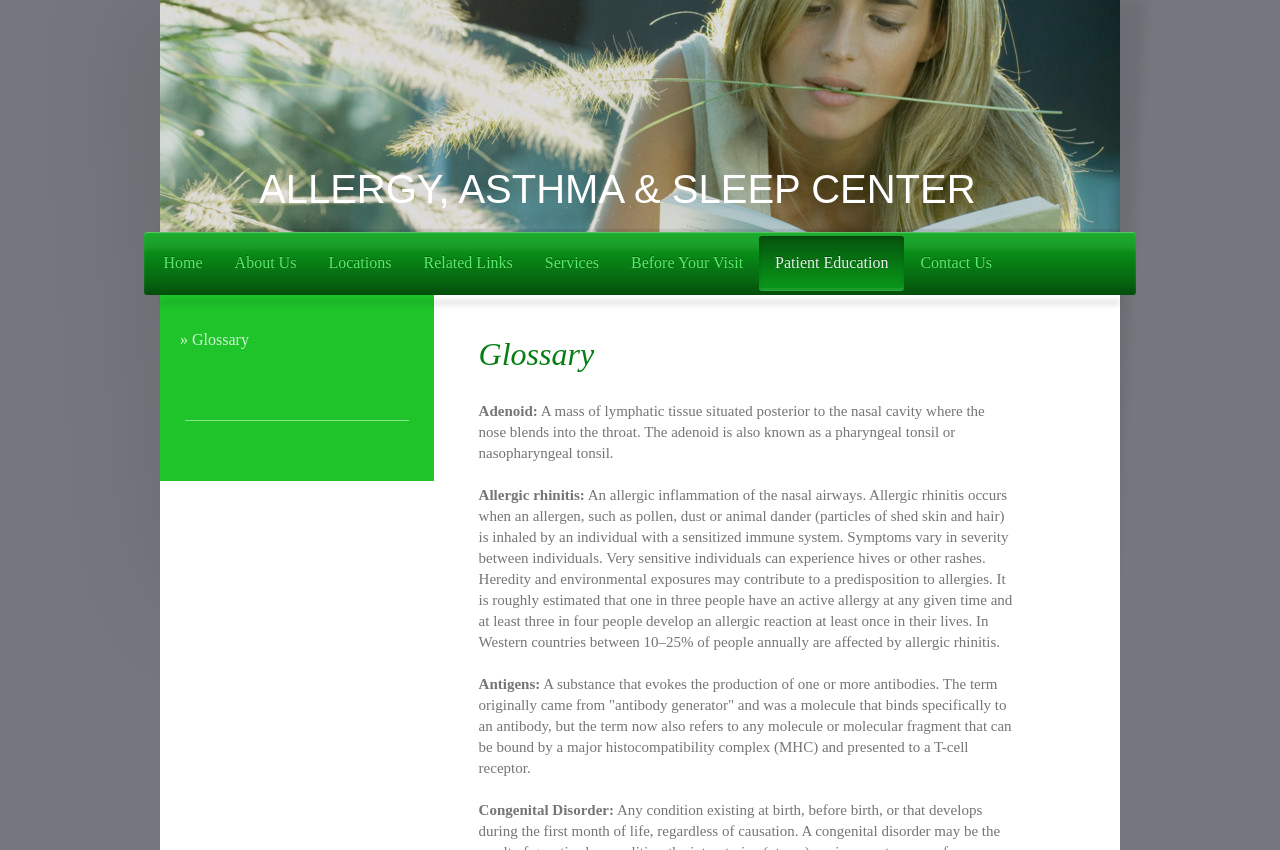Locate the bounding box for the described UI element: "Locations". Ensure the coordinates are four float numbers between 0 and 1, formatted as [left, top, right, bottom].

[0.244, 0.277, 0.318, 0.342]